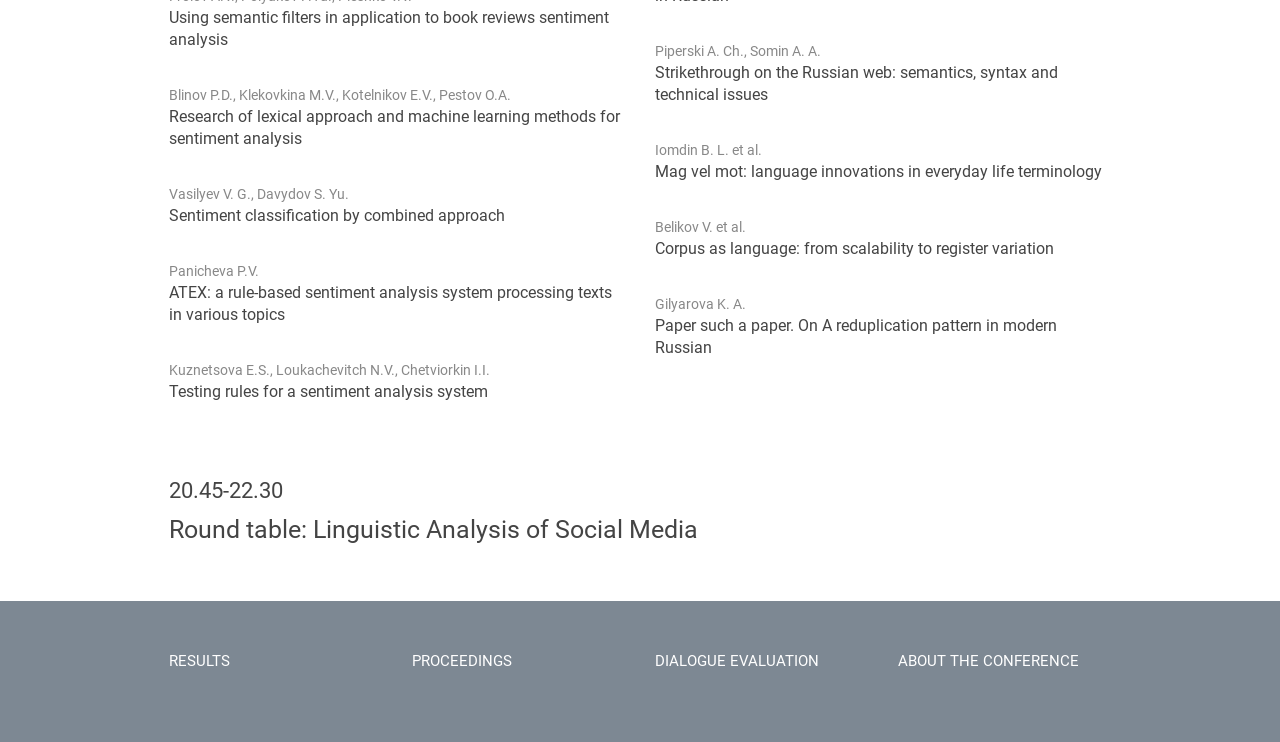Find and provide the bounding box coordinates for the UI element described with: "Proceedings".

[0.322, 0.869, 0.4, 0.914]